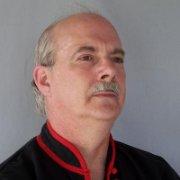What is one of the martial arts styles Phillip Starr is recognized for?
Make sure to answer the question with a detailed and comprehensive explanation.

According to the caption, Phillip Starr is recognized for his expertise in baguazhang, among other styles, which suggests that he has mastered this particular style of martial arts.